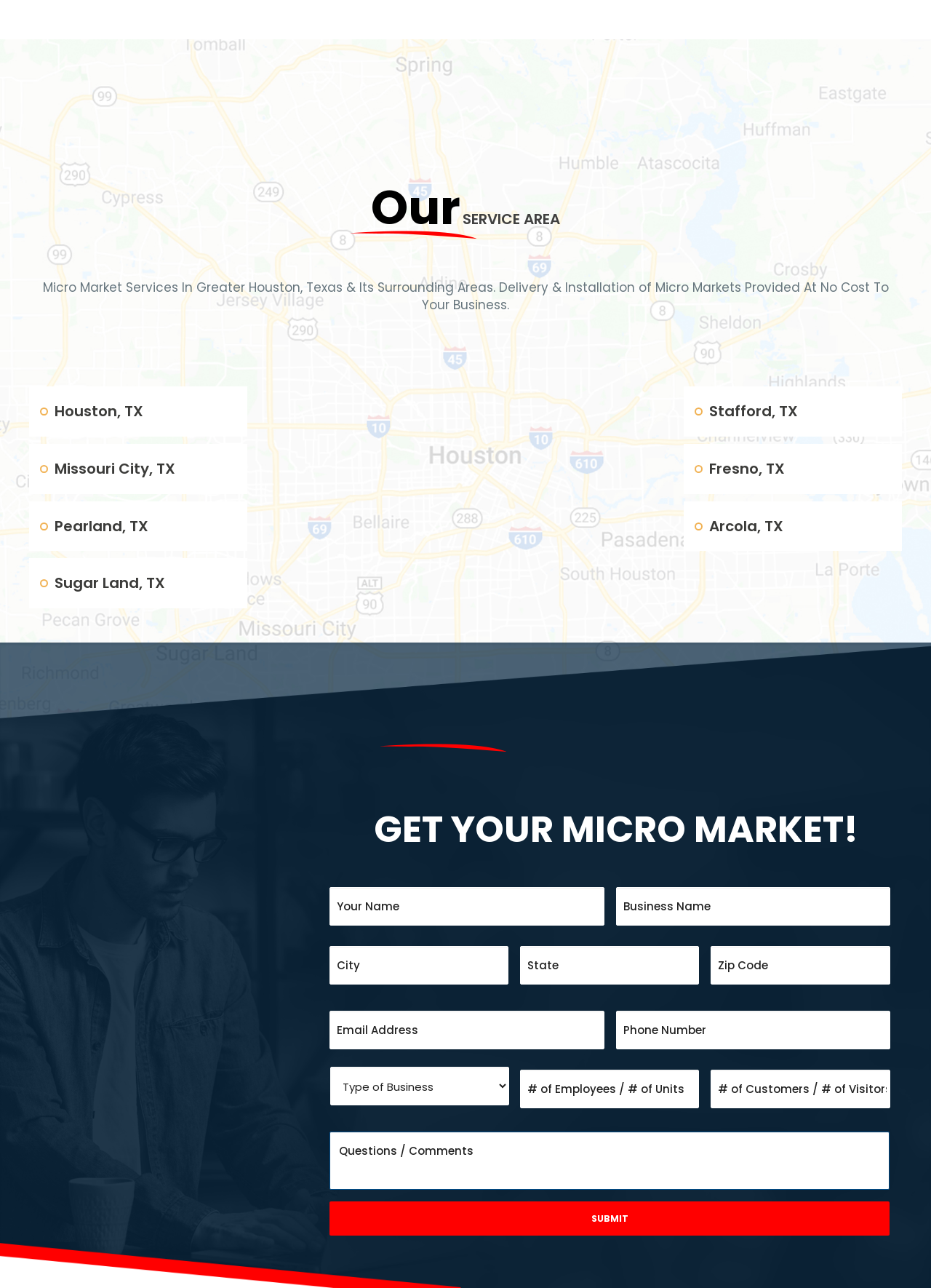Determine the bounding box coordinates of the clickable element to achieve the following action: 'Click on the 'Houston, TX' link'. Provide the coordinates as four float values between 0 and 1, formatted as [left, top, right, bottom].

[0.031, 0.3, 0.266, 0.339]